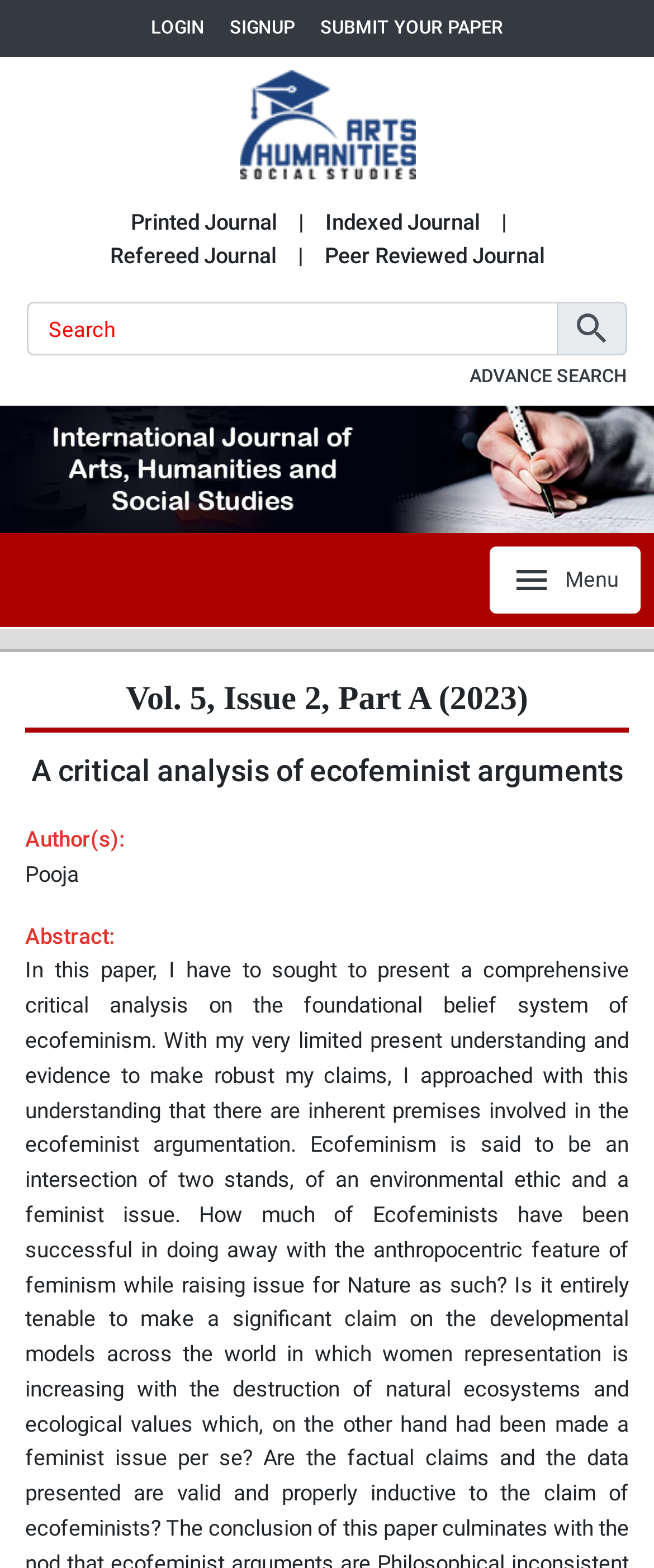Illustrate the webpage thoroughly, mentioning all important details.

The webpage appears to be an academic journal article page. At the top, there are three links: "LOGIN", "SIGNUP", and "SUBMIT YOUR PAPER", positioned horizontally next to each other. To the right of these links, there is a logo of the "International Journal of Arts, Humanities and Social Studies". Below the logo, there are four static text elements, arranged in two rows, describing the journal's characteristics: "Printed Journal", "Indexed Journal", "Refereed Journal", and "Peer Reviewed Journal".

On the left side of the page, there is a search textbox with a button next to it. Below the search box, there is an "ADVANCE SEARCH" link. To the right of the search box, there is a large image that spans the width of the page, displaying the journal's title.

In the middle of the page, there is a menu button with a hamburger icon. Below the menu button, there are two headings: "Vol. 5, Issue 2, Part A (2023)" and "A critical analysis of ecofeminist arguments", which is the title of the article. The article's author, "Pooja", is listed below the title, followed by an abstract of the article.